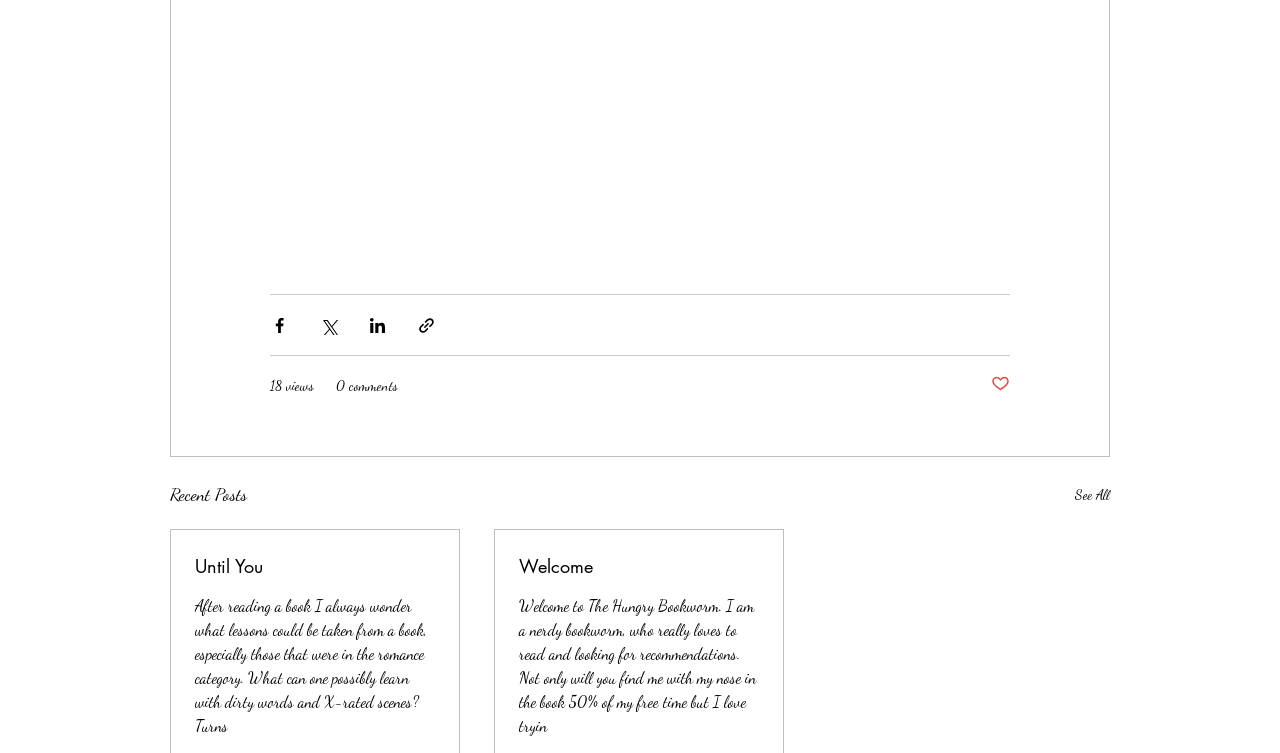Determine the coordinates of the bounding box that should be clicked to complete the instruction: "View all recent posts". The coordinates should be represented by four float numbers between 0 and 1: [left, top, right, bottom].

[0.84, 0.637, 0.867, 0.676]